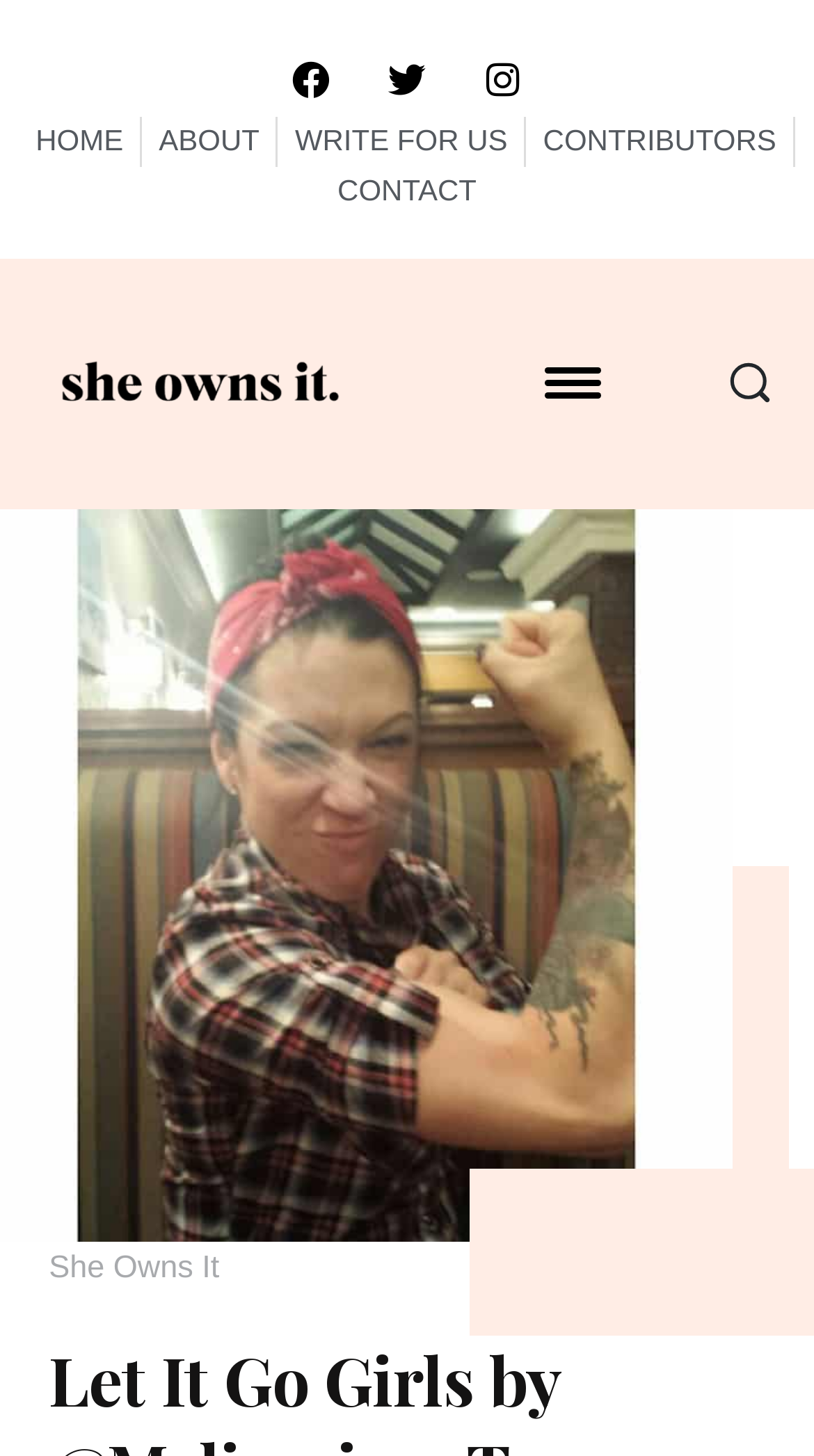Consider the image and give a detailed and elaborate answer to the question: 
Is there a search button?

I looked at the top right corner of the webpage and found a button labeled 'Search', which indicates that there is a search function available.